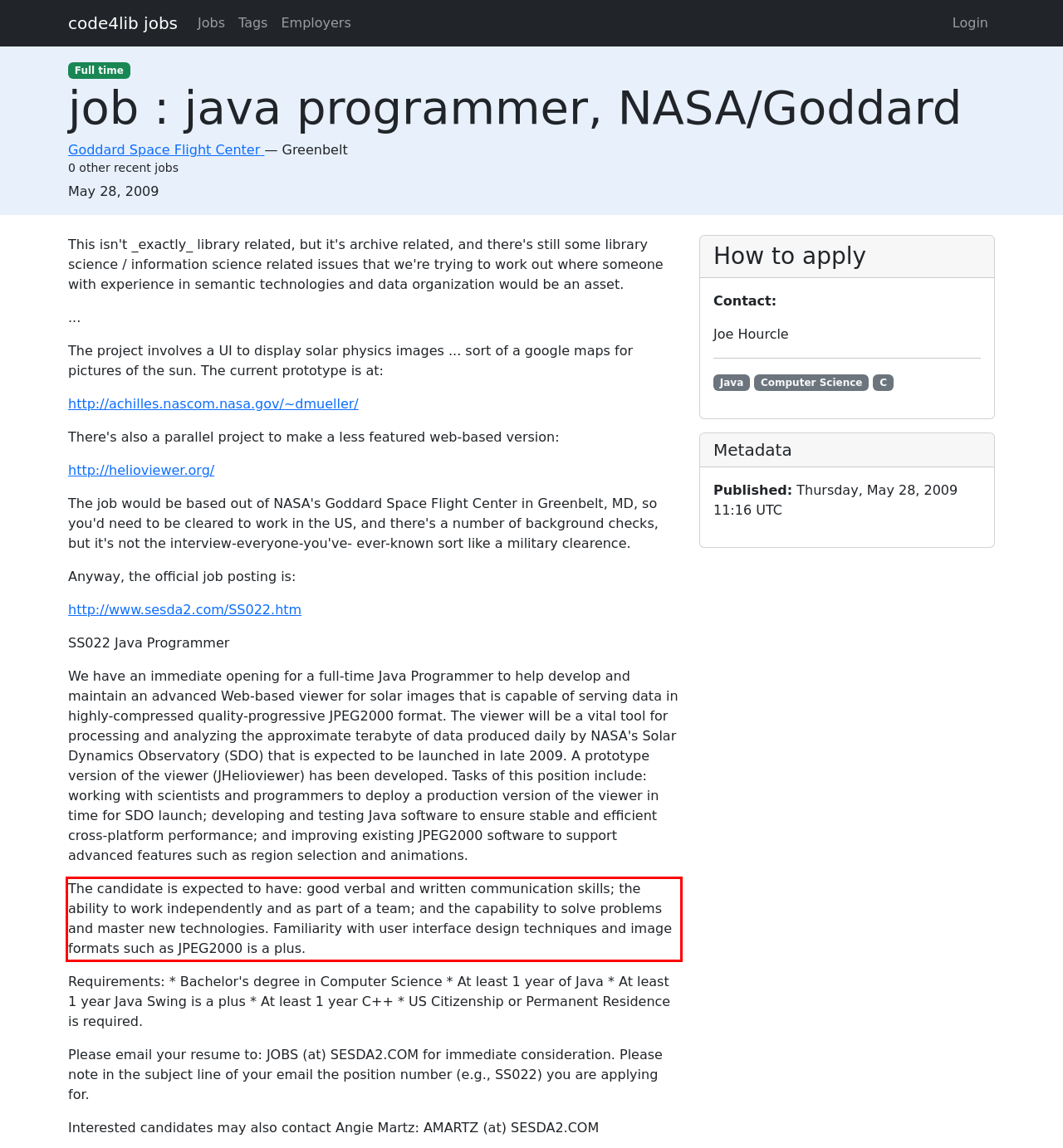Please analyze the provided webpage screenshot and perform OCR to extract the text content from the red rectangle bounding box.

The candidate is expected to have: good verbal and written communication skills; the ability to work independently and as part of a team; and the capability to solve problems and master new technologies. Familiarity with user interface design techniques and image formats such as JPEG2000 is a plus.